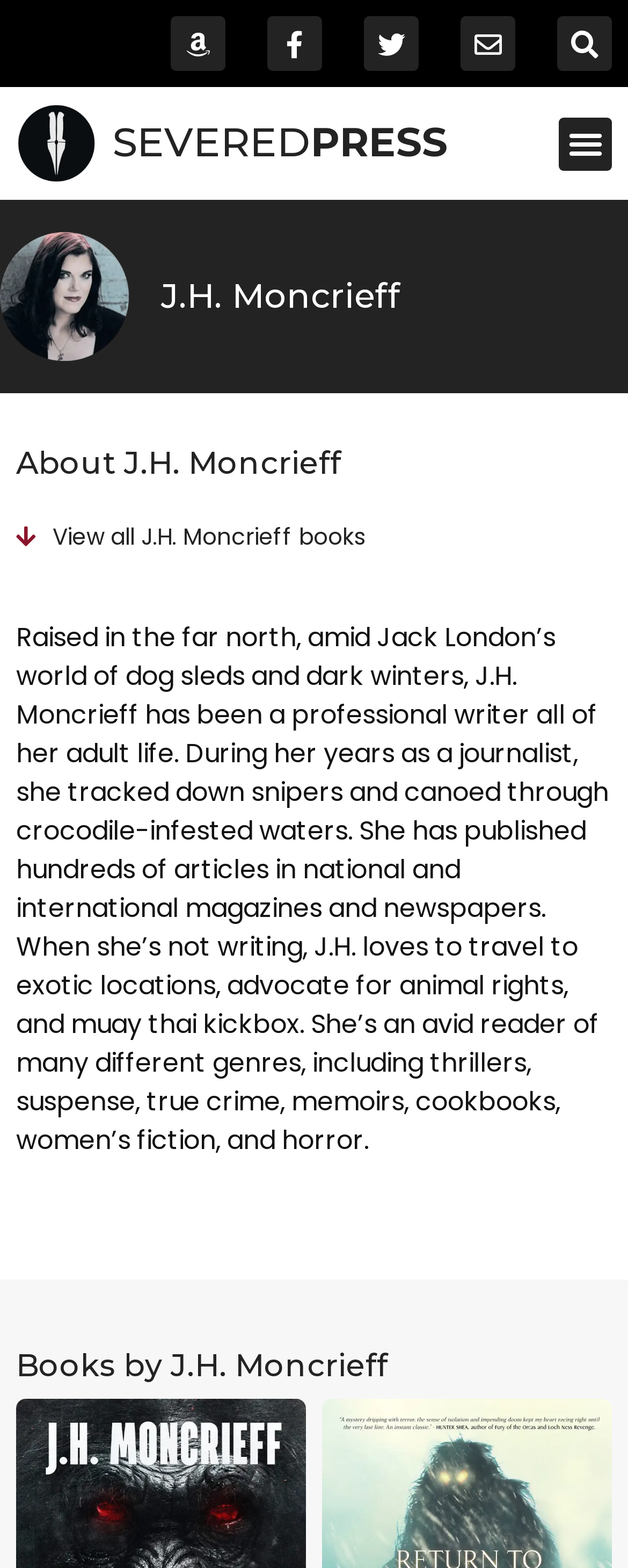Describe every aspect of the webpage in a detailed manner.

This webpage is about author J.H. Moncrieff. At the top, there are five social media links, including Amazon, Facebook, Twitter, Envelope, and Search, aligned horizontally across the page. Below these links, there is a logo link to Severed Press, an online sci-fi horror book store, accompanied by an image. 

To the right of the logo, the title "SEVEREDPRESS" is prominently displayed. Next to it, there is a menu toggle button. On the left side of the page, there is a link to an unknown destination. 

The main content of the page is divided into sections. The first section is about J.H. Moncrieff, with a heading that bears her name. Below this heading, there is a brief biography that describes her background as a journalist, her writing experience, and her interests. 

Further down, there is a link to view all J.H. Moncrieff books. Finally, the page ends with a section titled "Books by J.H. Moncrieff".